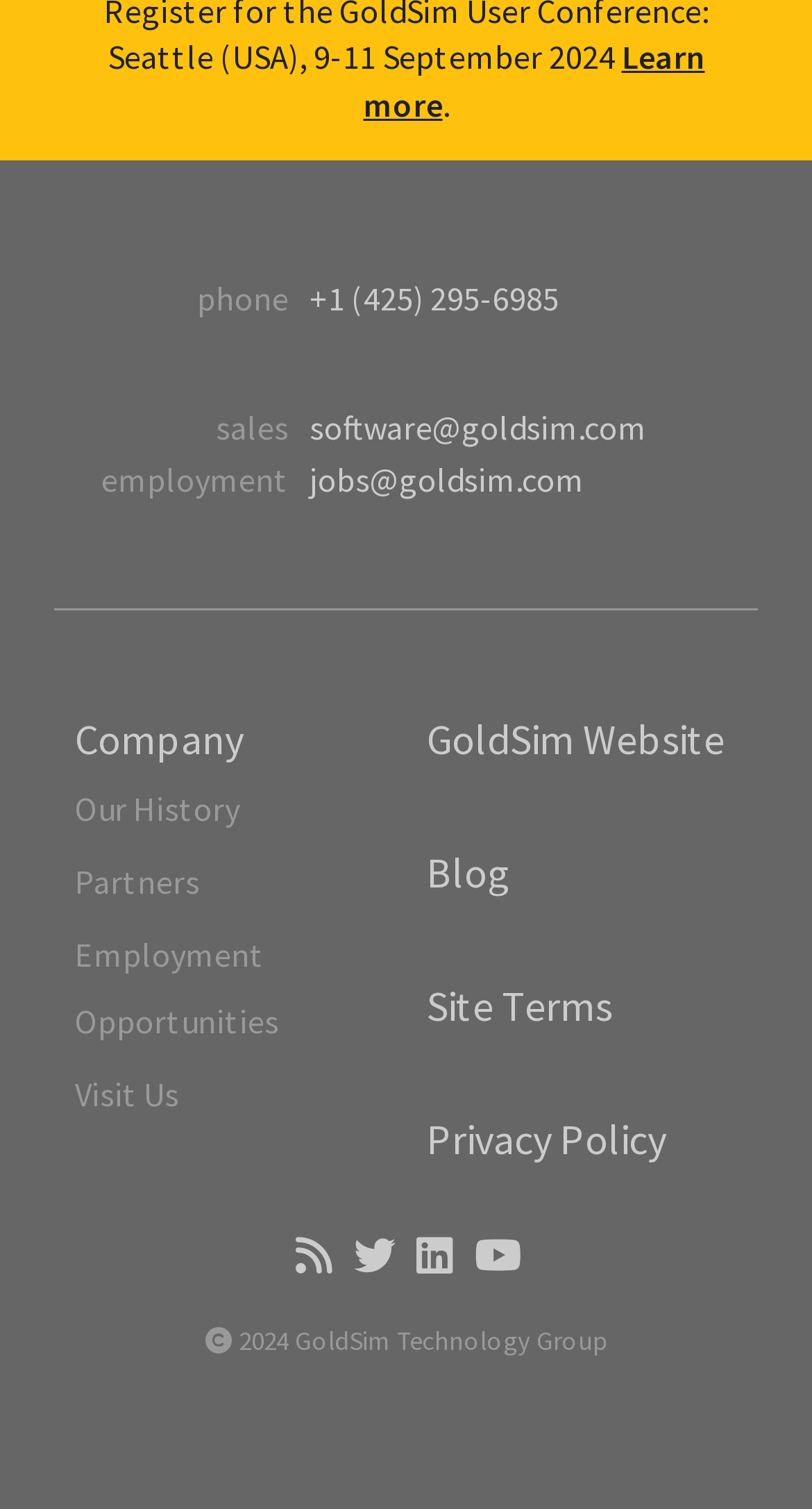Locate the bounding box coordinates of the area to click to fulfill this instruction: "Follow the company on Twitter". The bounding box should be presented as four float numbers between 0 and 1, in the order [left, top, right, bottom].

[0.423, 0.82, 0.492, 0.848]